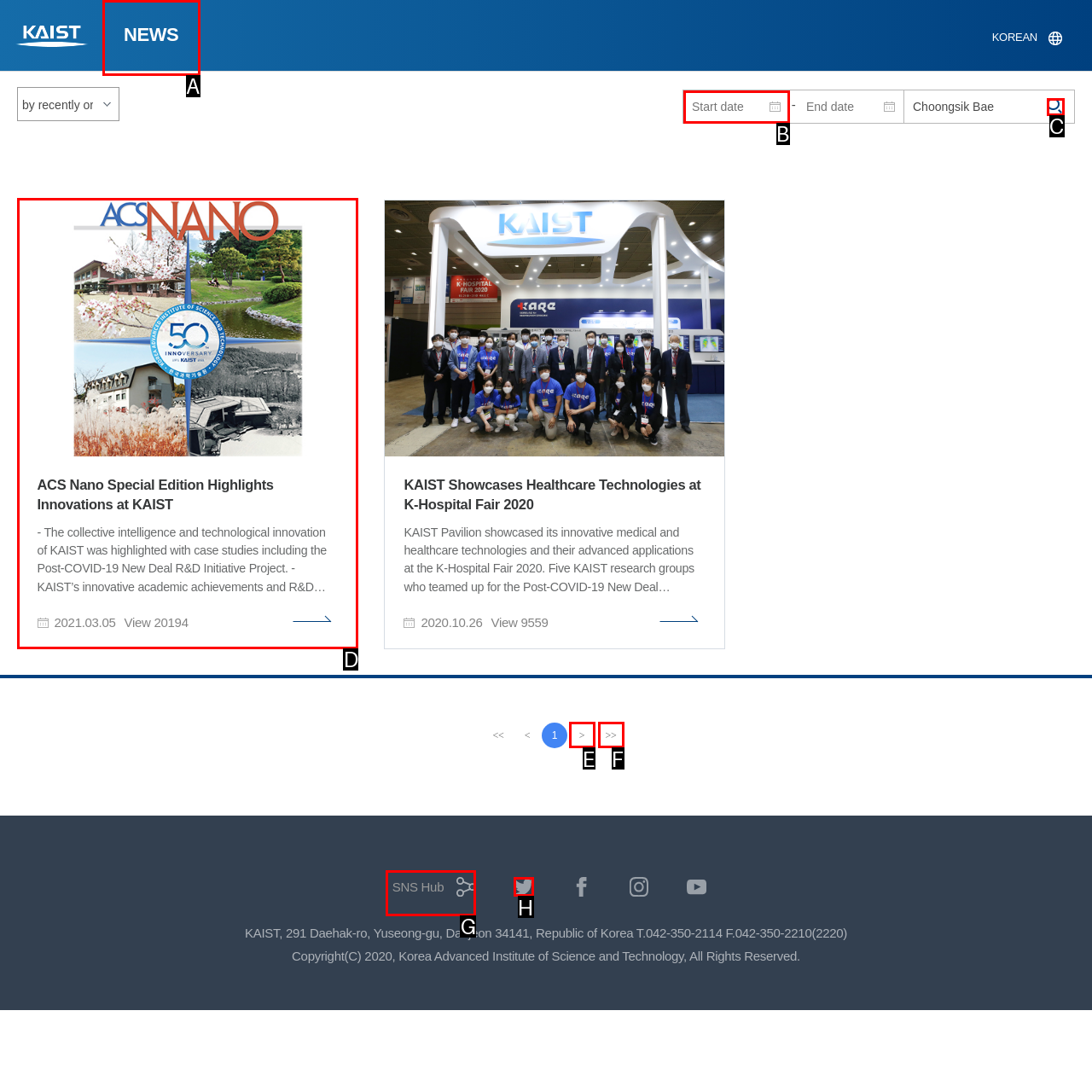Identify the letter of the UI element needed to carry out the task: View the news about ACS Nano Special Edition
Reply with the letter of the chosen option.

D